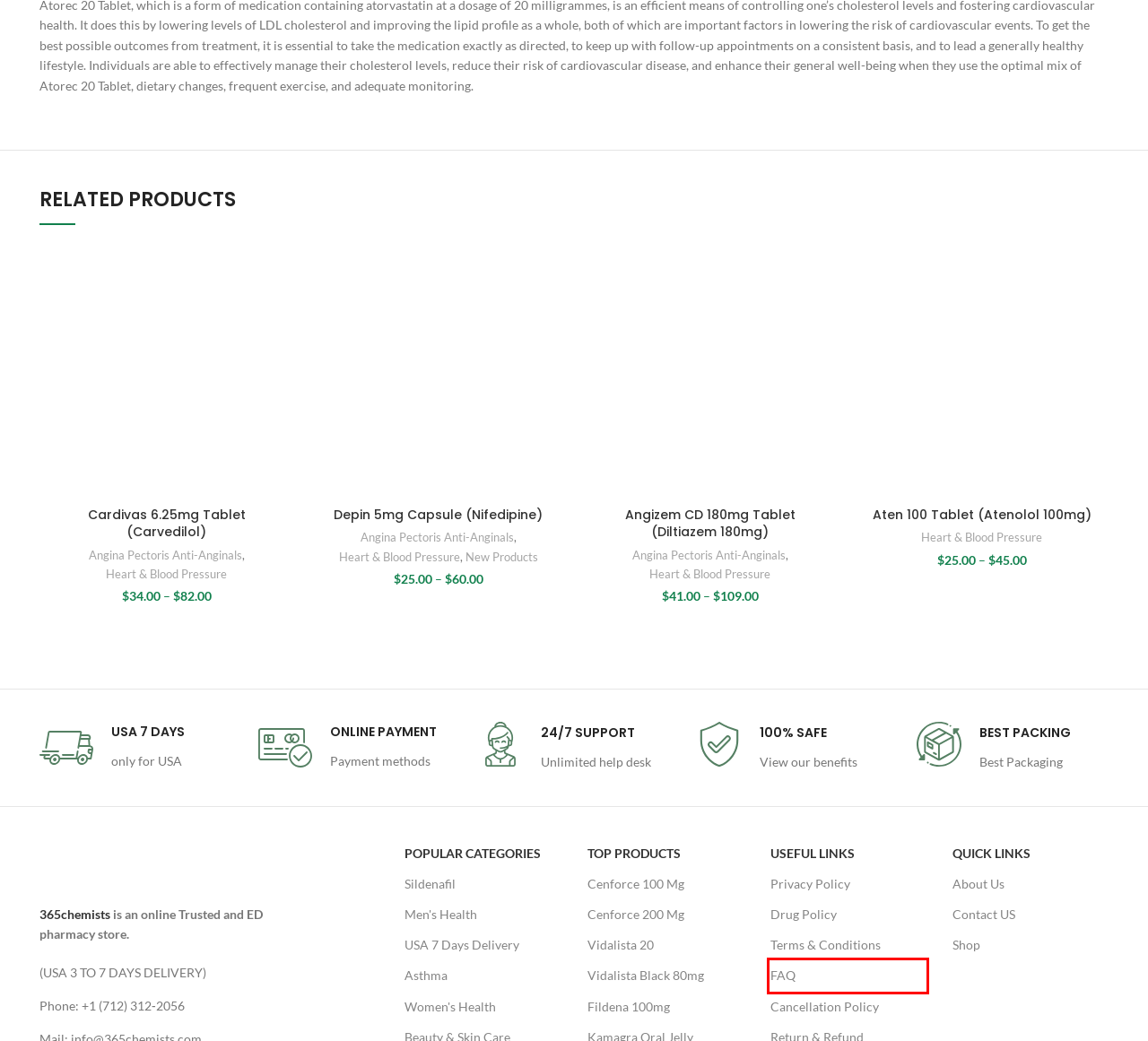Analyze the given webpage screenshot and identify the UI element within the red bounding box. Select the webpage description that best matches what you expect the new webpage to look like after clicking the element. Here are the candidates:
A. Cancellation Policy - 365chemists
B. Depin 5 mg Capsule | Nifedipine | USA Fast Delivery
C. Vidalista 20 mg Tablet | Tadalafil (20mg) | USA 5 To 7 Days Delivery
D. Privacy Policy - 365chemists
E. Angizem CD 180mg | Diltiazem | USA 5 to7 days Delivery
F. Faq - 365chemists
G. Vidalista Black 80 Tablet | Tadalafil 80 | USA 5 To 7 Days Delivery
H. Angizem 30mg Tablet | Diltiazem 30mg | USA Fast Delivery

F